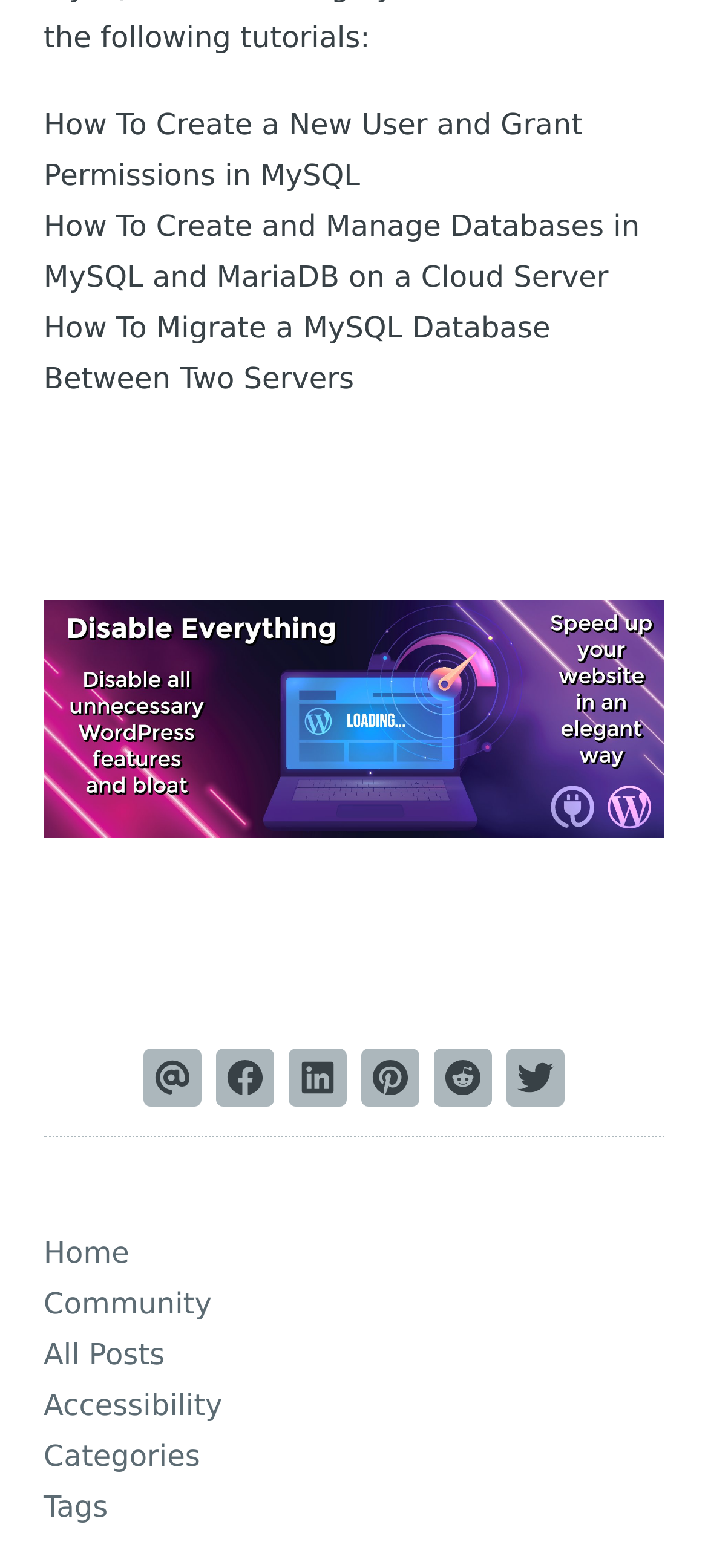Identify the bounding box coordinates of the region that needs to be clicked to carry out this instruction: "Share on Facebook". Provide these coordinates as four float numbers ranging from 0 to 1, i.e., [left, top, right, bottom].

[0.305, 0.669, 0.387, 0.706]